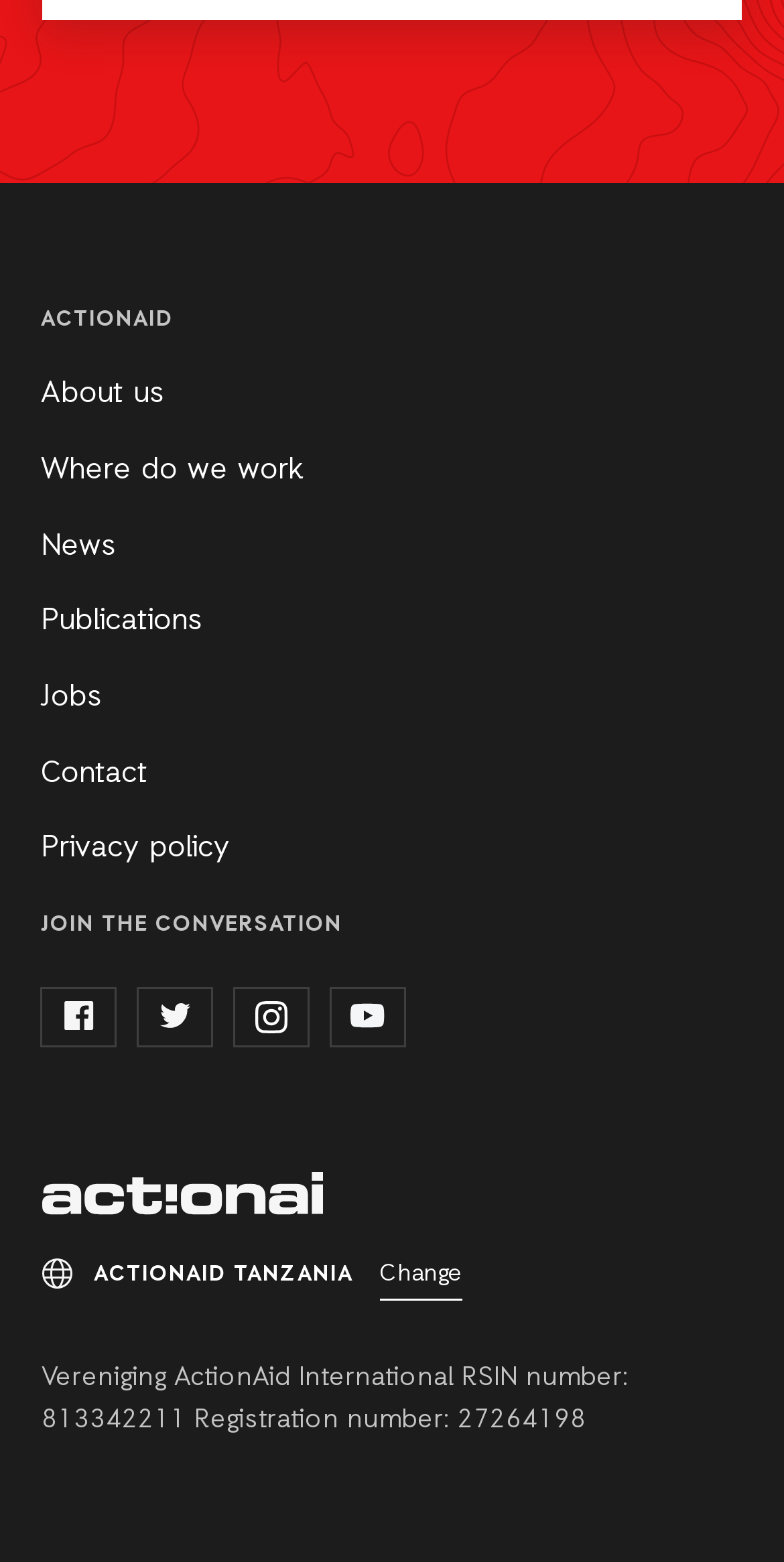How many social media links are available?
Based on the visual, give a brief answer using one word or a short phrase.

4